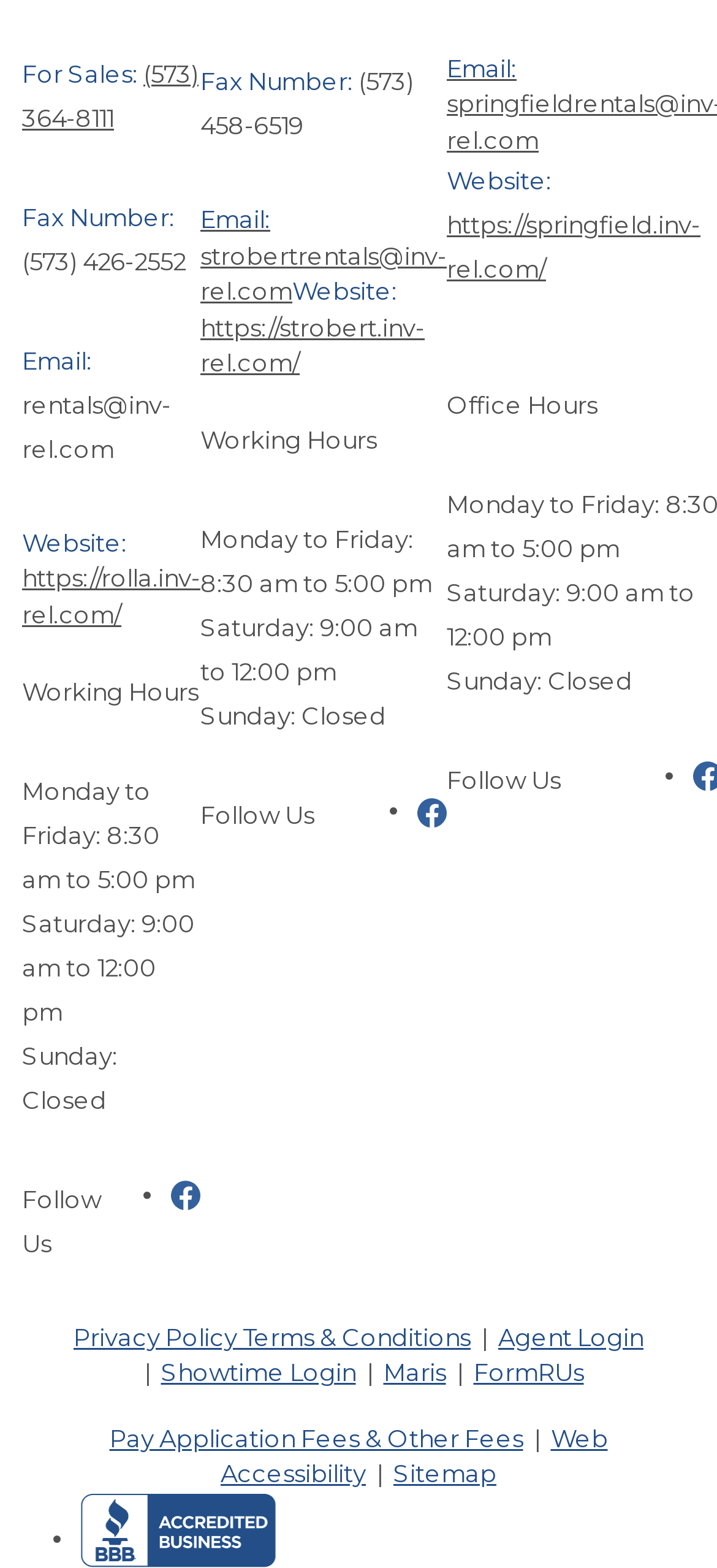What are the working hours on Saturday?
Answer the question with a thorough and detailed explanation.

The working hours on Saturday can be found in the 'Working Hours' section of the webpage, which is located below the 'Fax Number:' and 'Email:' sections. The Saturday hours are listed as '9:00 am to 12:00 pm'.